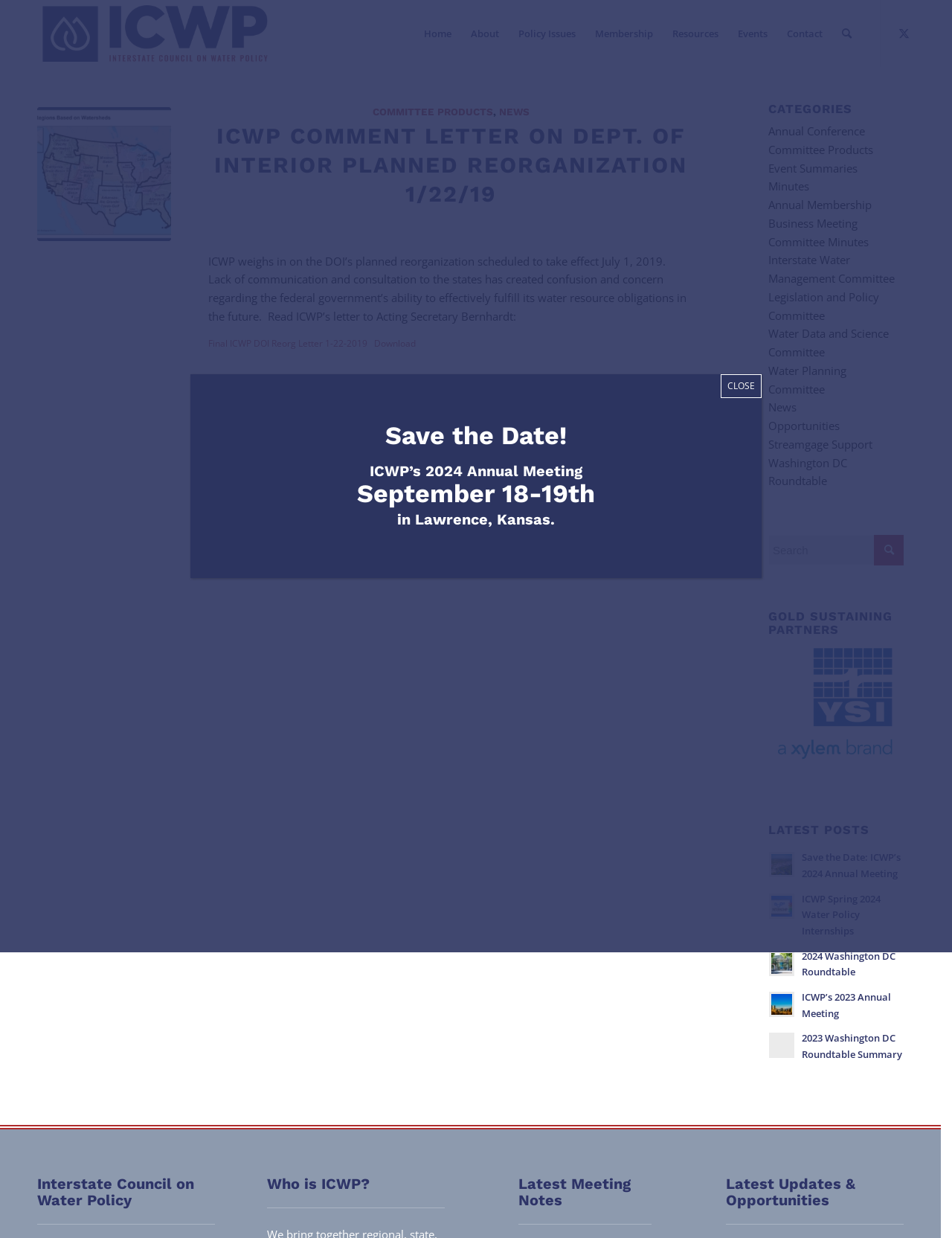Could you indicate the bounding box coordinates of the region to click in order to complete this instruction: "Share this entry on Facebook".

[0.22, 0.379, 0.304, 0.412]